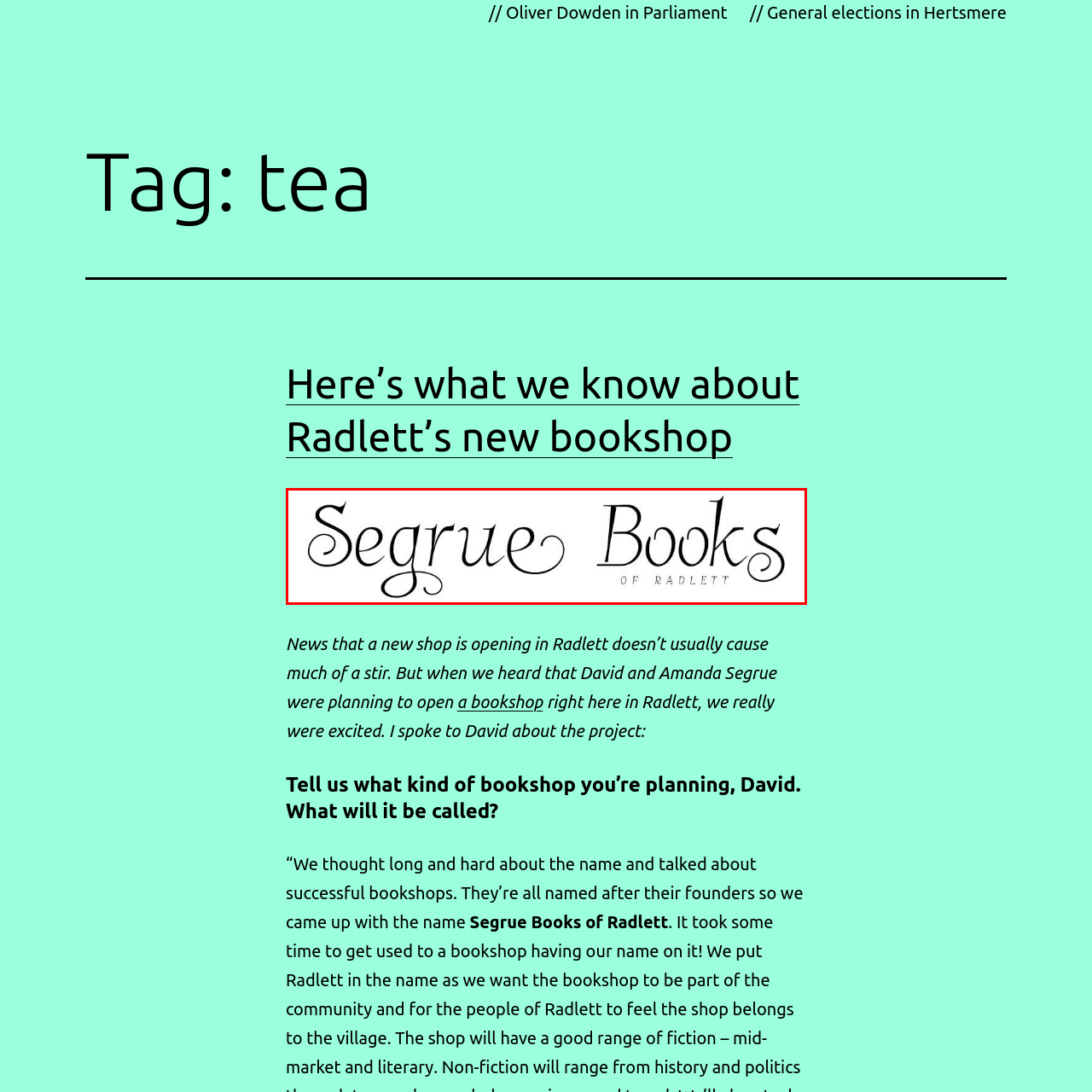Elaborate on the visual content inside the red-framed section with detailed information.

The image showcases the elegant logo of "Segrue Books," a new bookshop opening in Radlett, designed with a stylish and flowing font. The name "Segrue" is artistically embroidered with graceful curves, emphasizing its distinctiveness. Below, the word "Books" stands out with a more structured font, accompanied by the phrase "of Radlett," which is slightly understated, subtly linking the brand to its local community. This logo not only represents the new venture by David and Amanda Segrue but also evokes a sense of charm and literary passion, inviting readers and locals alike to explore the fresh addition to Radlett's cultural landscape.